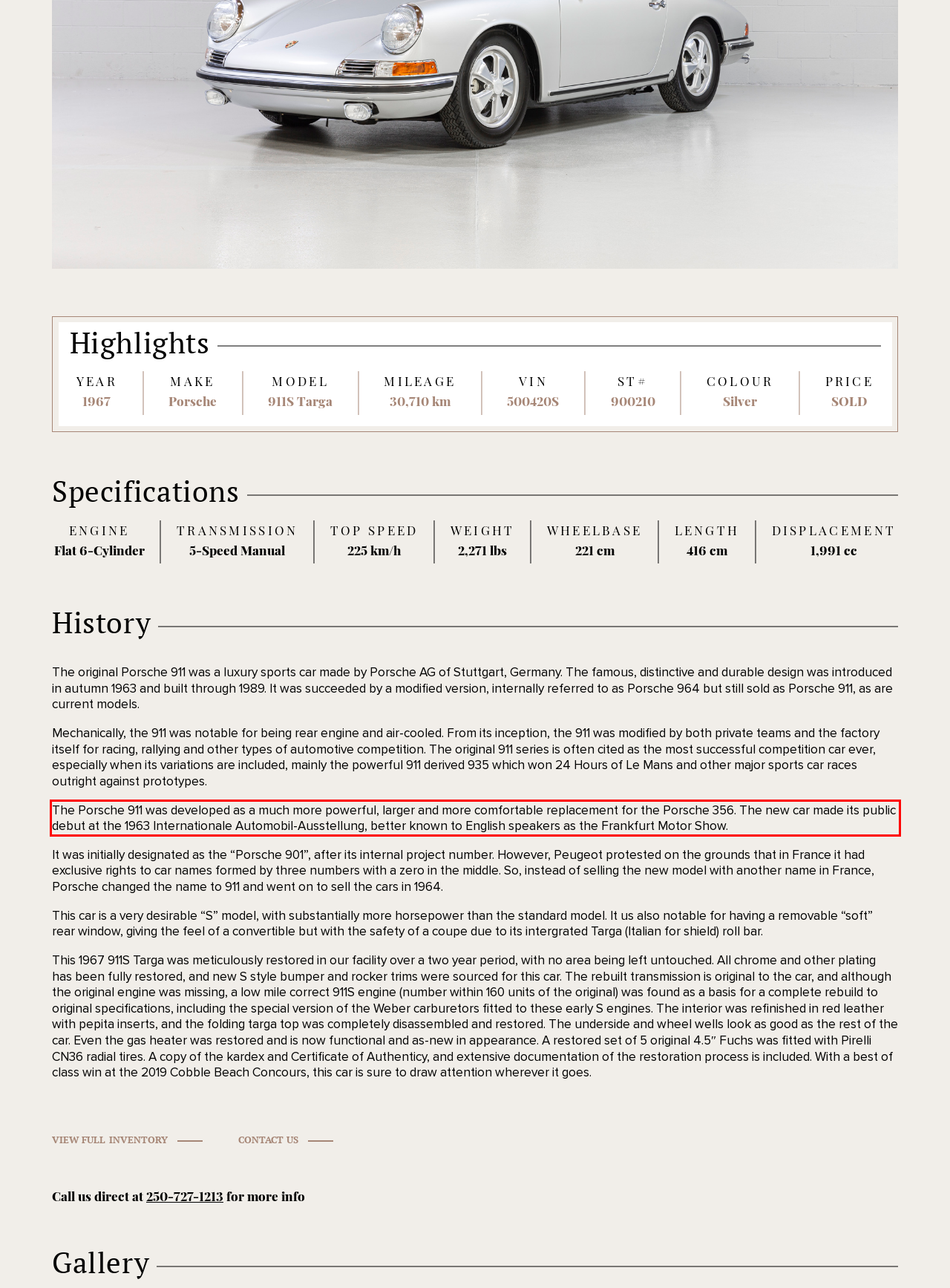Observe the screenshot of the webpage that includes a red rectangle bounding box. Conduct OCR on the content inside this red bounding box and generate the text.

The Porsche 911 was developed as a much more powerful, larger and more comfortable replacement for the Porsche 356. The new car made its public debut at the 1963 Internationale Automobil-Ausstellung, better known to English speakers as the Frankfurt Motor Show.